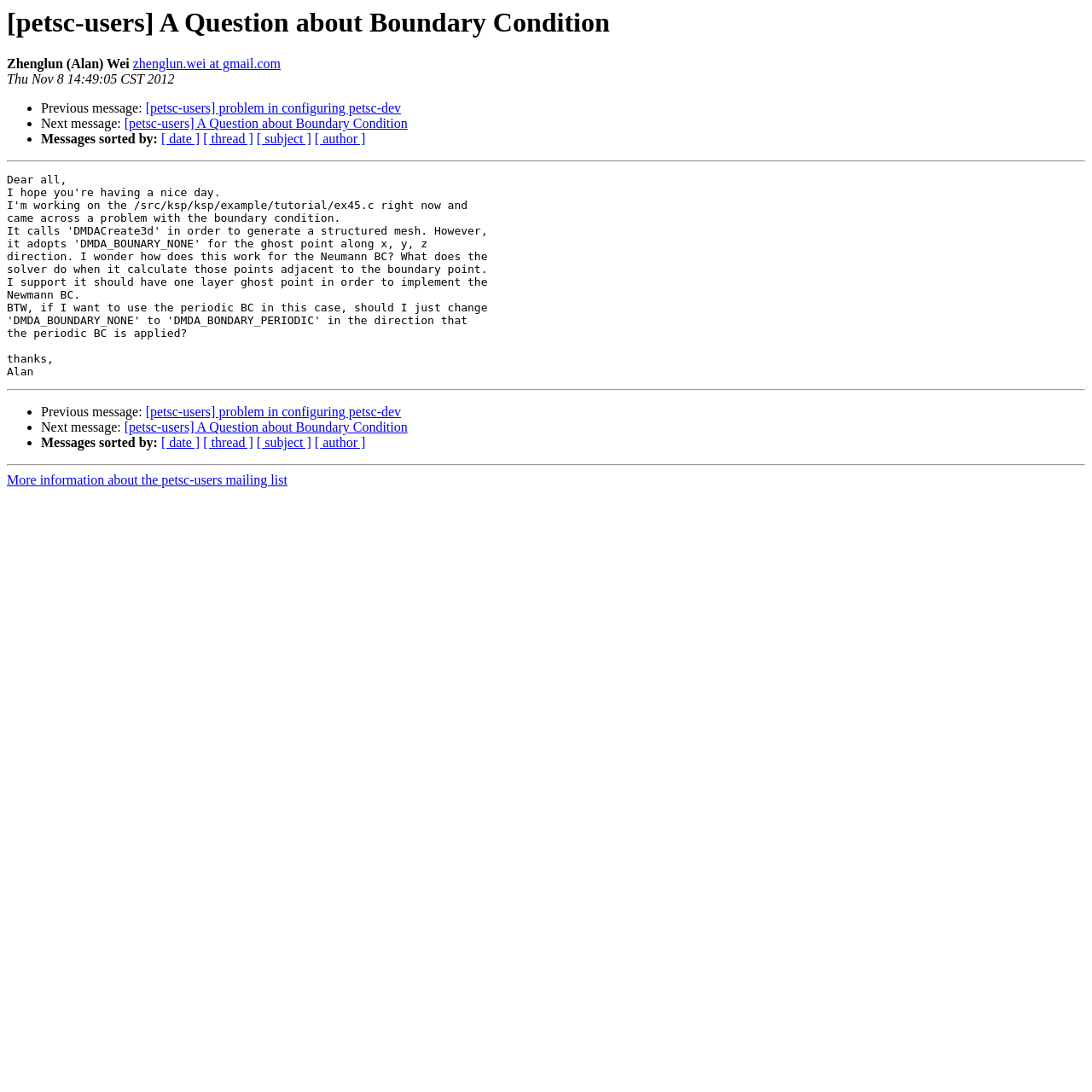How can the messages be sorted?
Based on the image, please offer an in-depth response to the question.

The messages can be sorted by date, thread, subject, or author, which can be found in the link elements '[ date ]', '[ thread ]', '[ subject ]', and '[ author ]' located below the 'Messages sorted by:' static text.